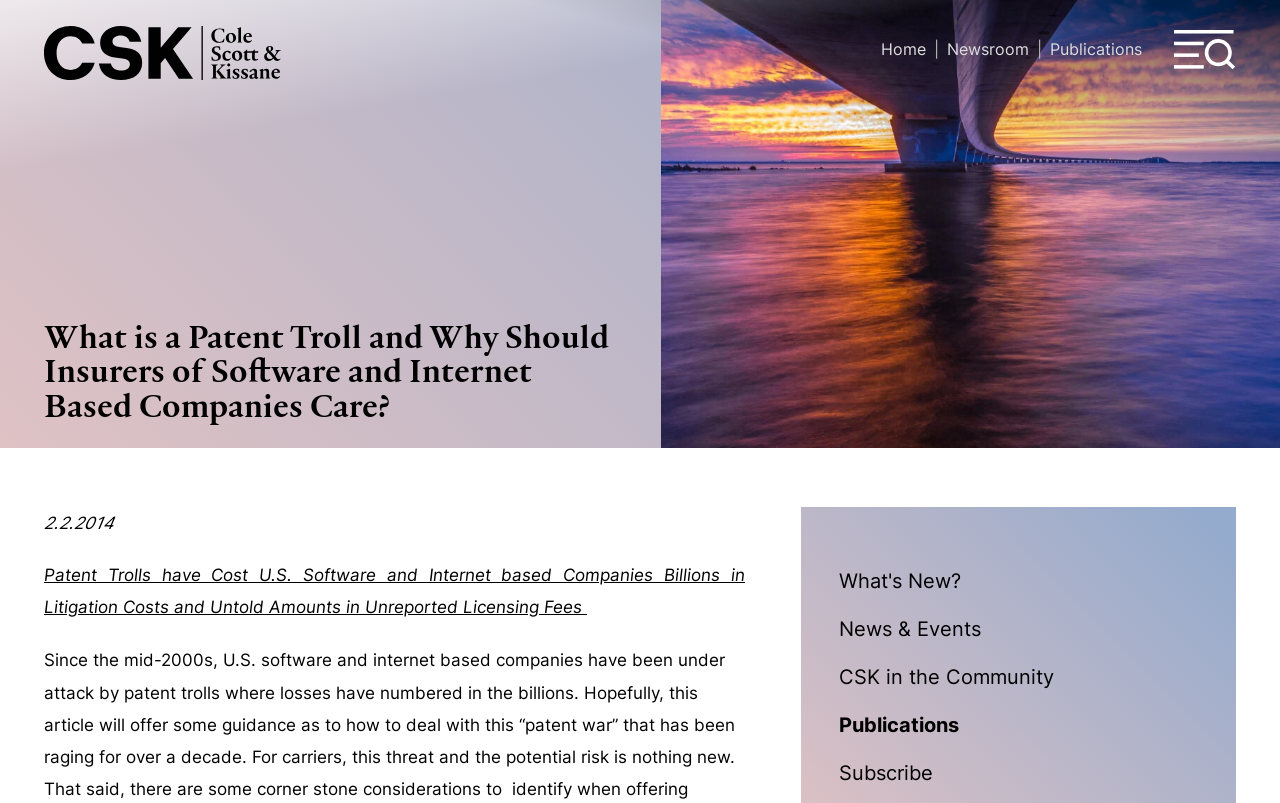Could you indicate the bounding box coordinates of the region to click in order to complete this instruction: "Click the 'Home' link".

[0.688, 0.049, 0.723, 0.073]